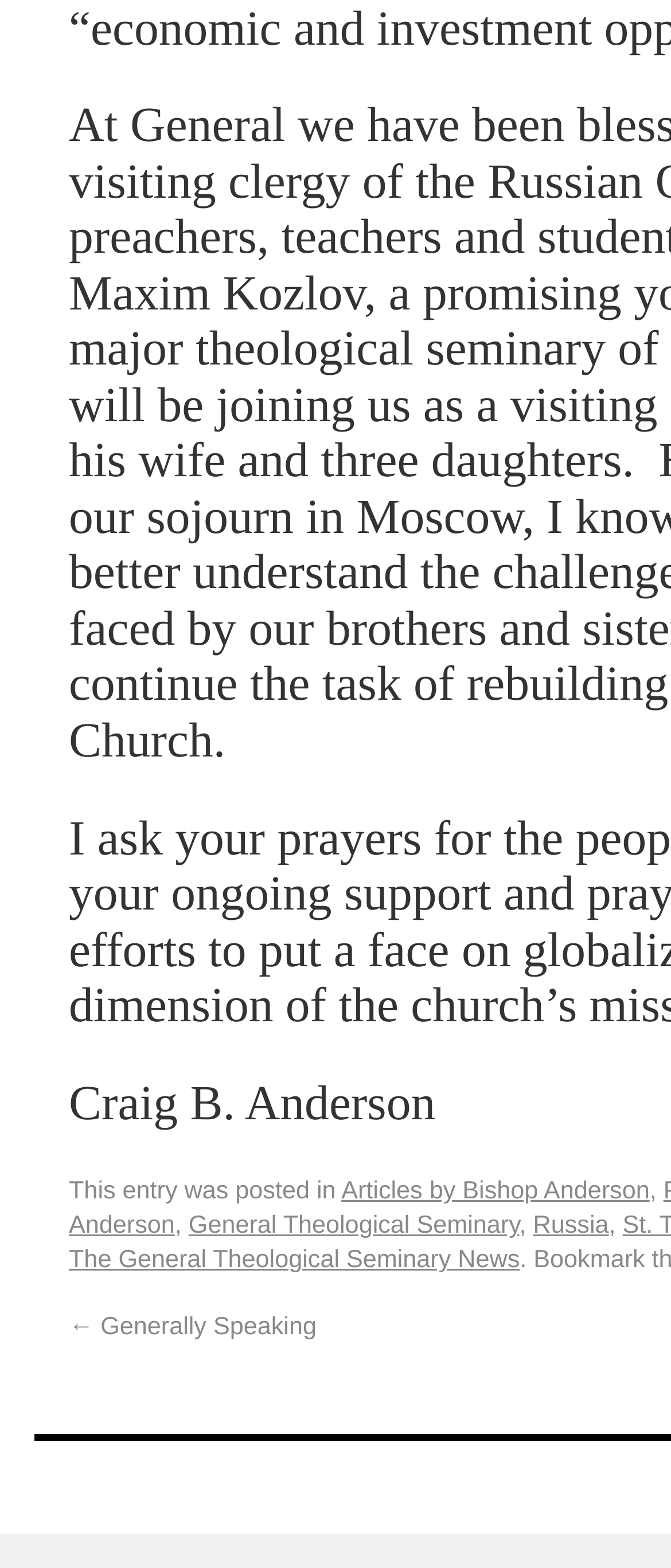How many countries are mentioned in the article? From the image, respond with a single word or brief phrase.

1